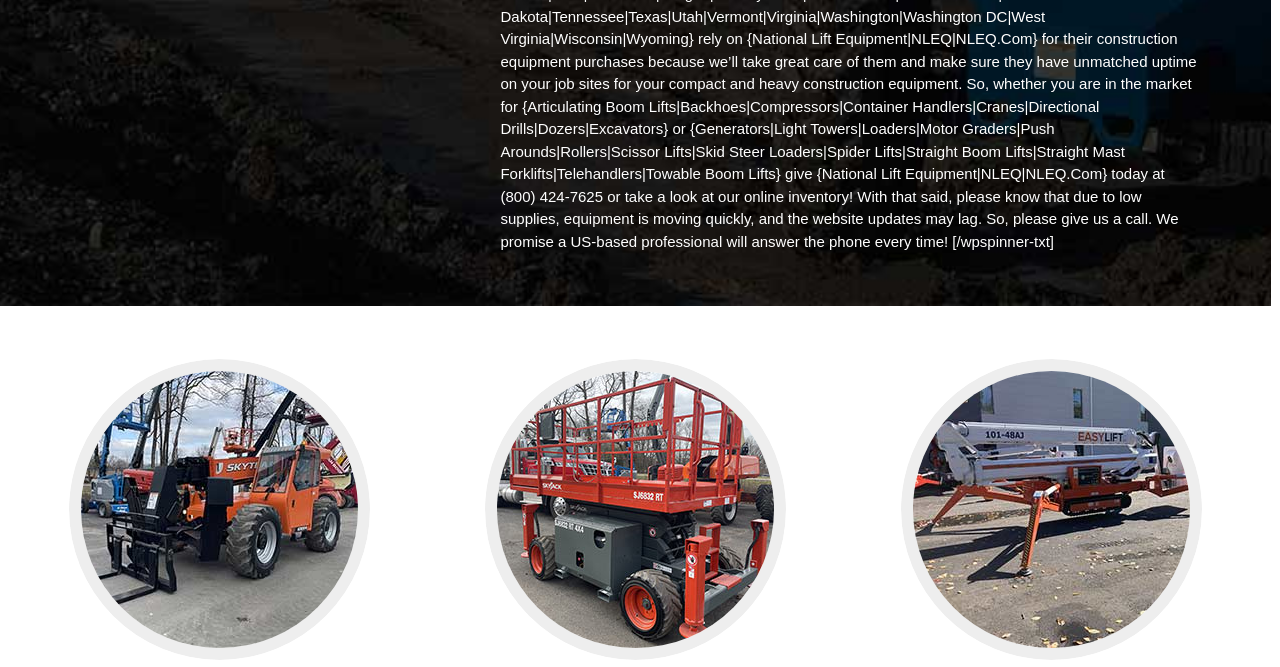Find the bounding box coordinates for the UI element that matches this description: "aria-label="Scissor Lift For Sale"".

[0.388, 0.559, 0.605, 0.585]